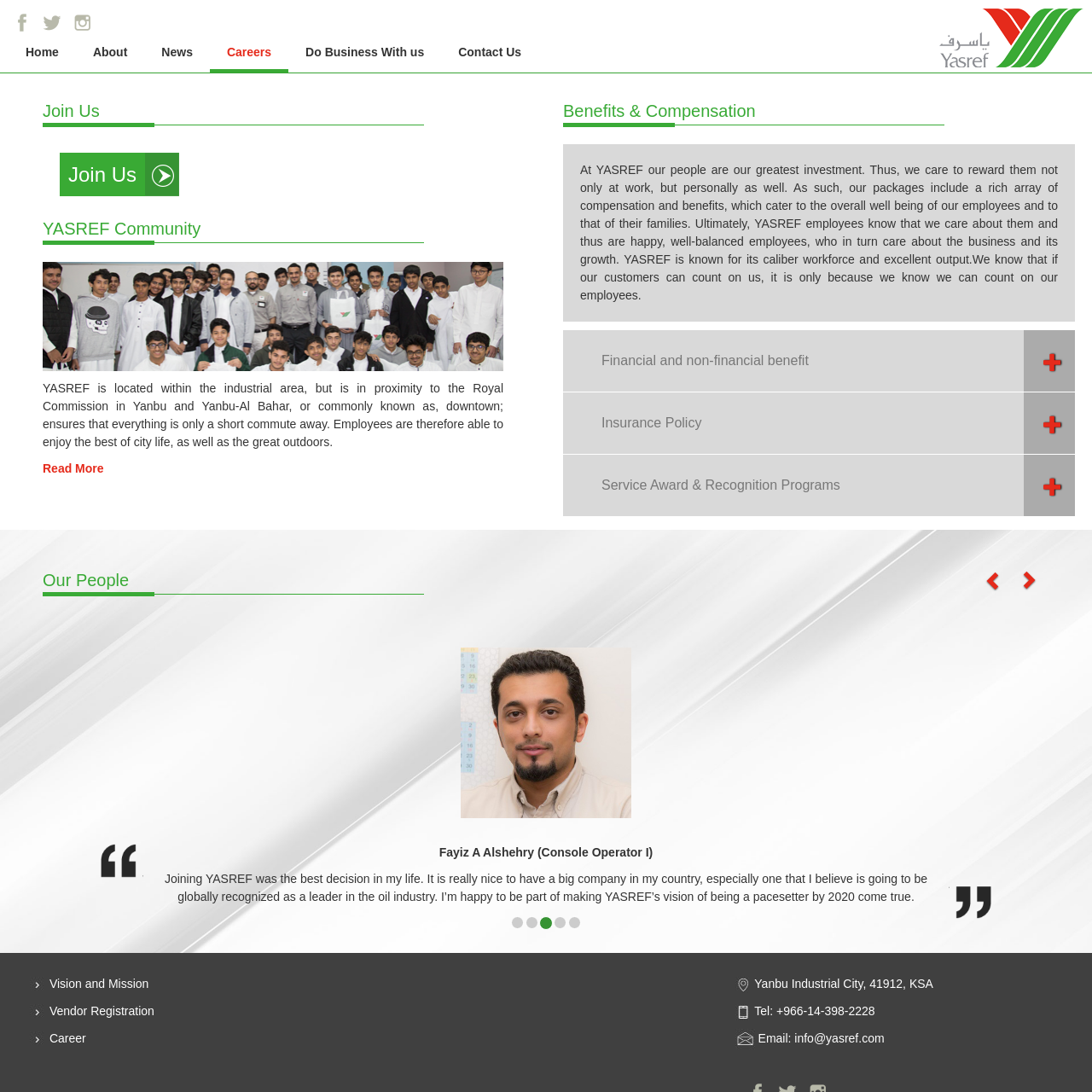What is the name of the company?
Identify the answer in the screenshot and reply with a single word or phrase.

YASREF